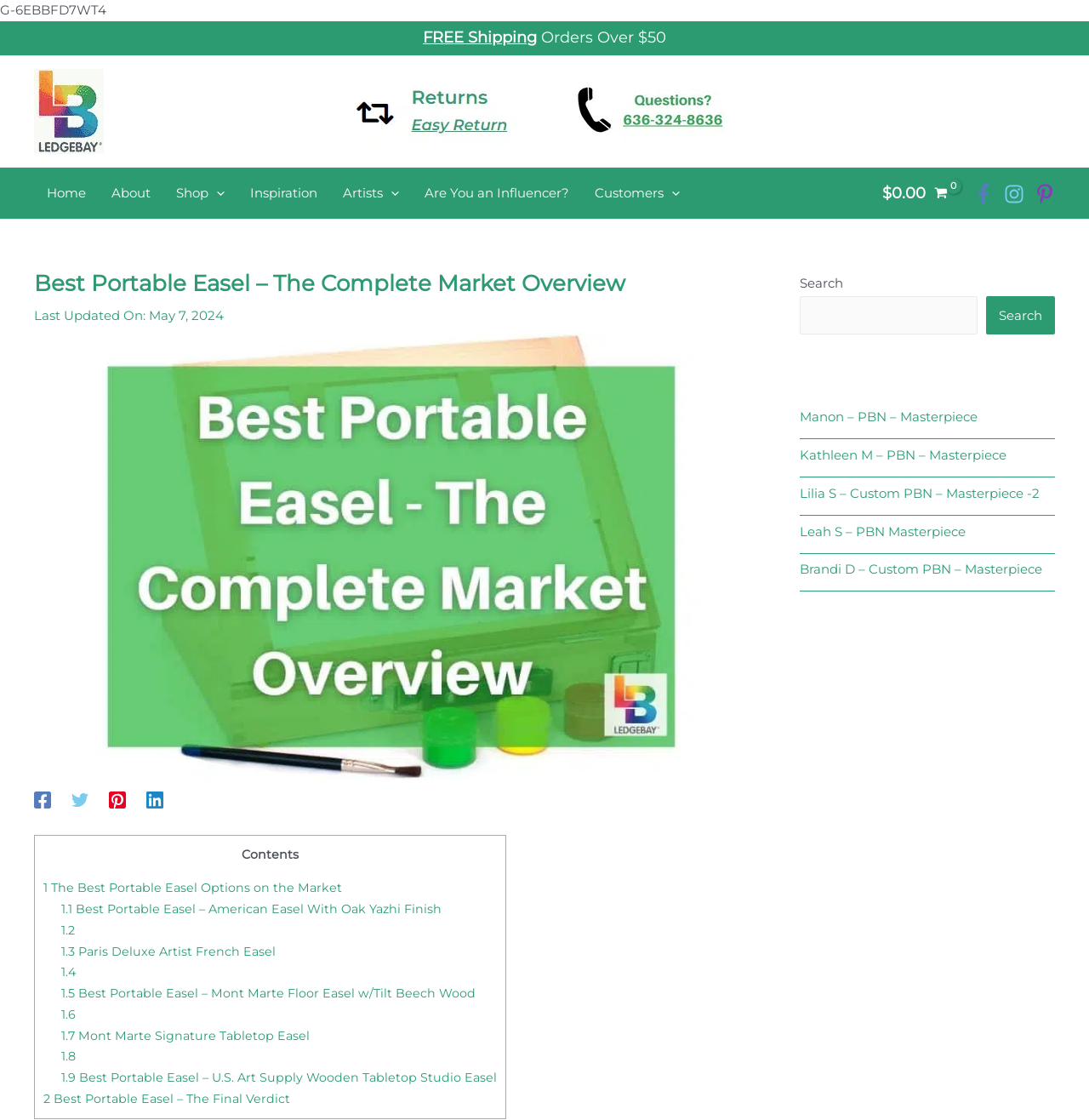Locate the bounding box coordinates of the area where you should click to accomplish the instruction: "Search for something".

[0.734, 0.265, 0.898, 0.299]